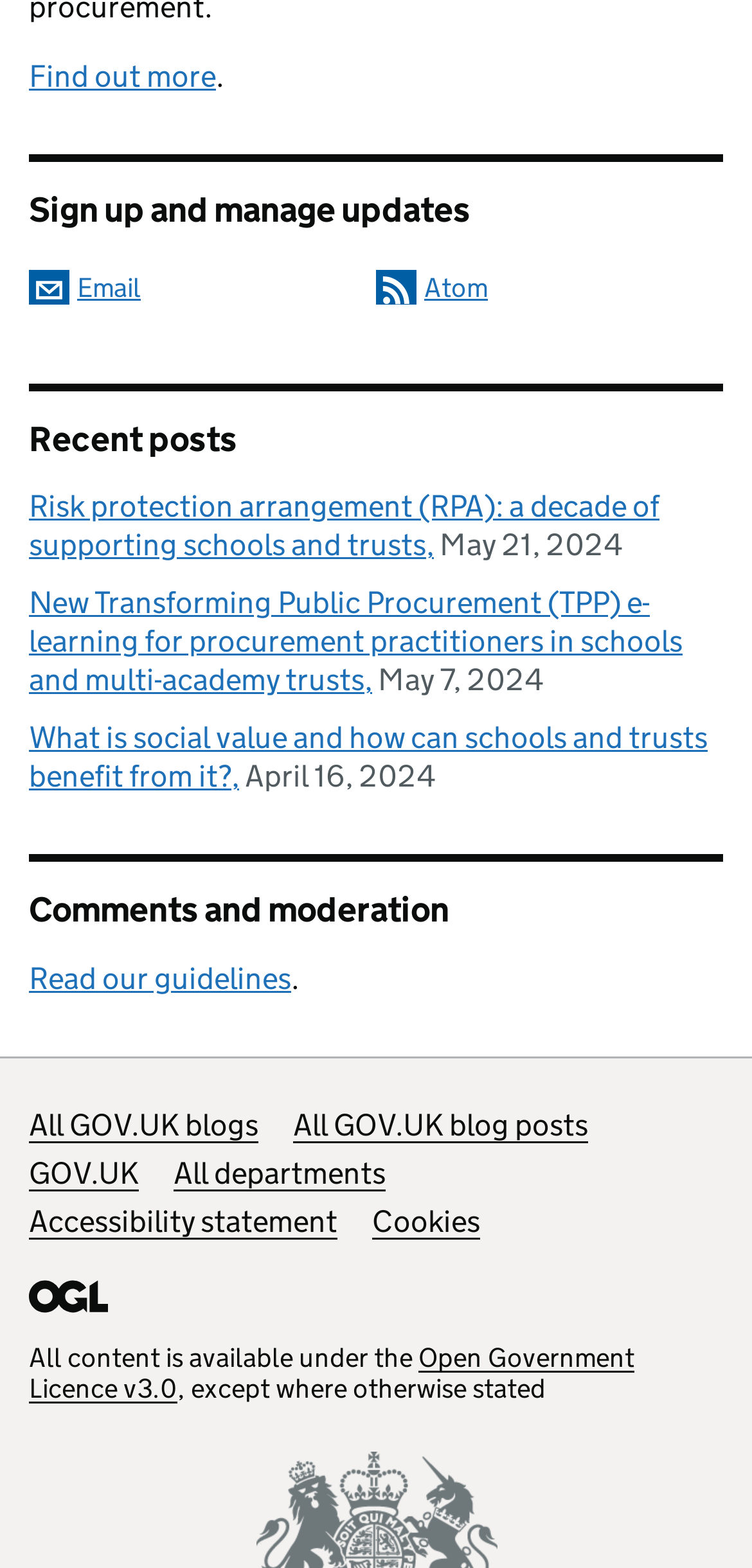What is the date of the first recent post?
Refer to the screenshot and deliver a thorough answer to the question presented.

I determined the date of the first recent post by looking at the static text next to the first link under the 'Recent posts' heading. The static text says 'May 21, 2024', which is the date of the first recent post.